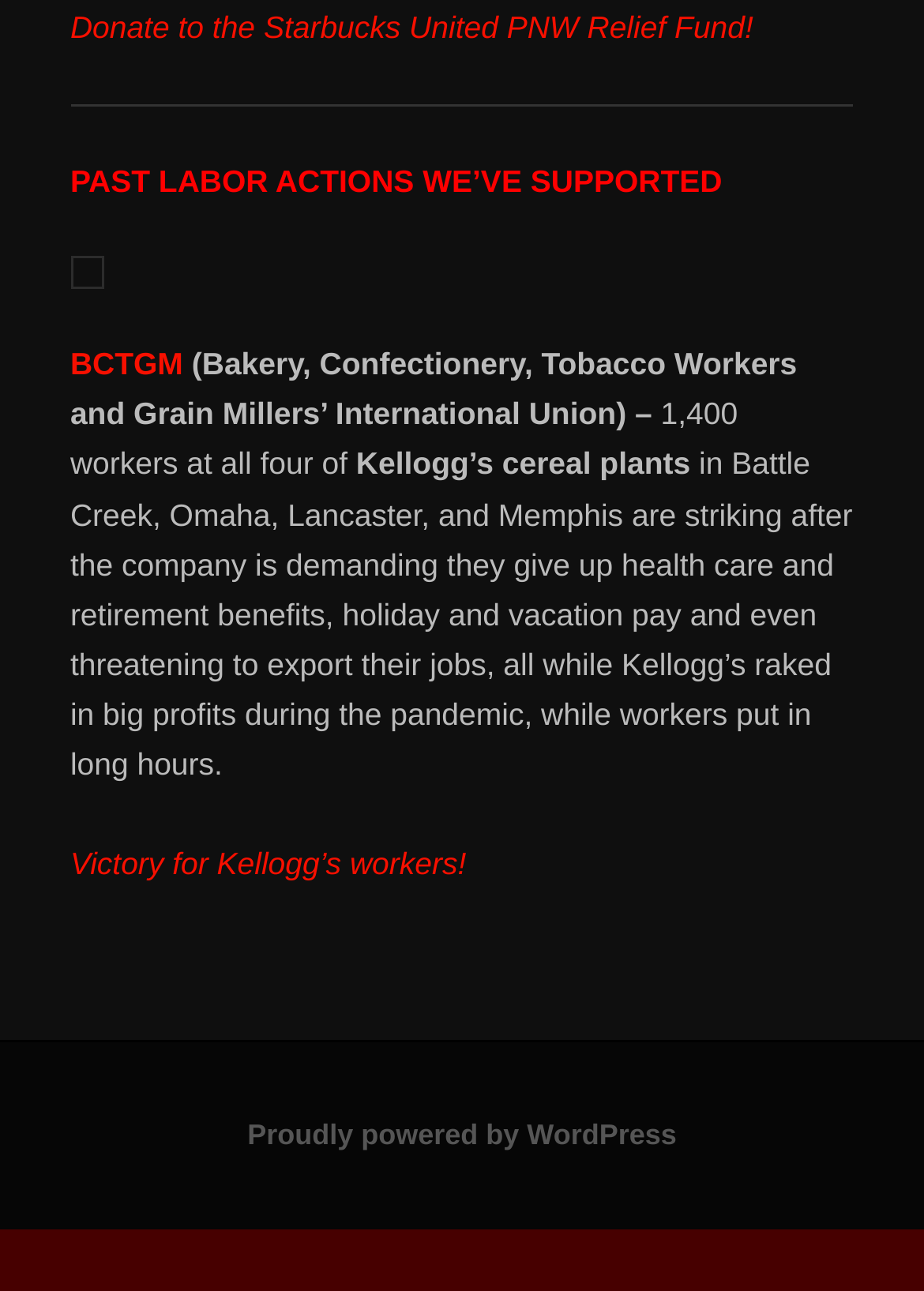Use the details in the image to answer the question thoroughly: 
What platform is the website built on?

The link 'Proudly powered by WordPress' at the bottom of the page indicates that the website is built on the WordPress platform.